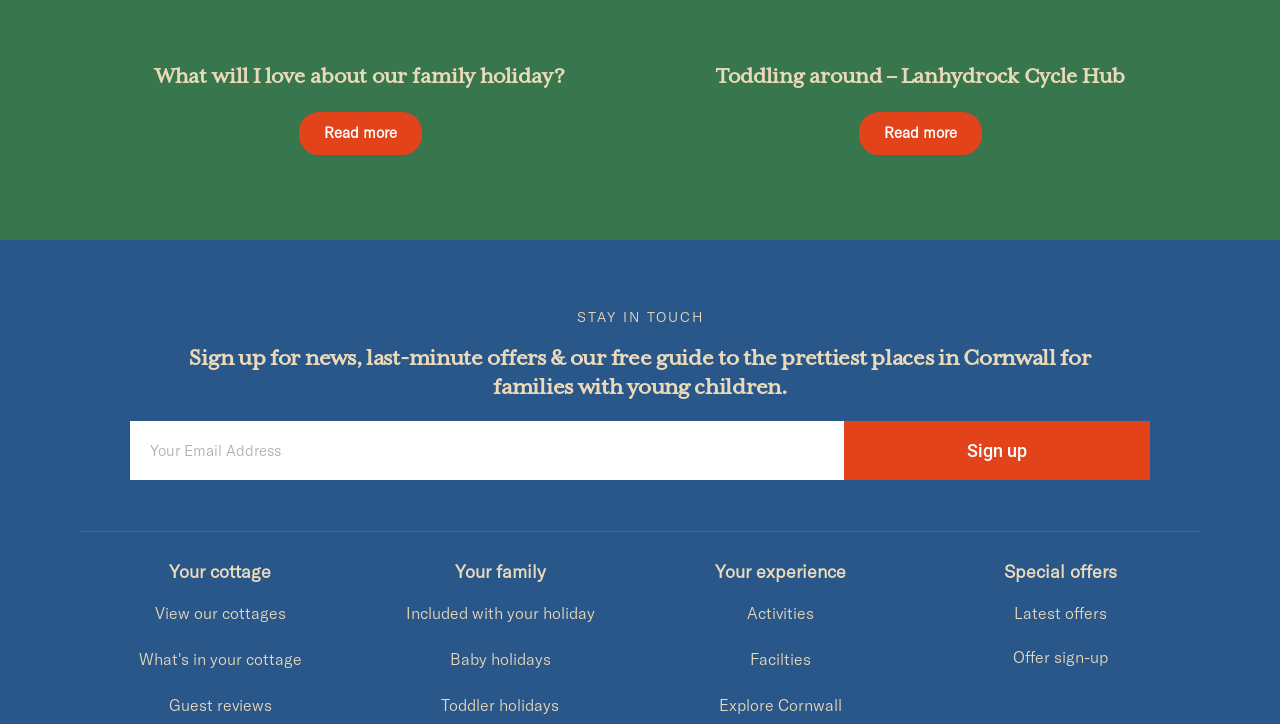Determine the bounding box coordinates of the element that should be clicked to execute the following command: "Check latest offers".

[0.727, 0.831, 0.93, 0.864]